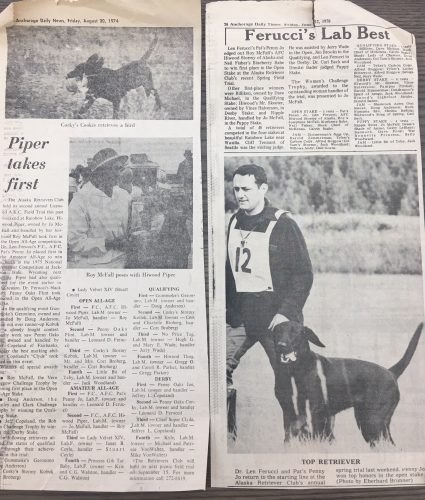Answer the question below in one word or phrase:
What is the color of the lab on the right side?

Black